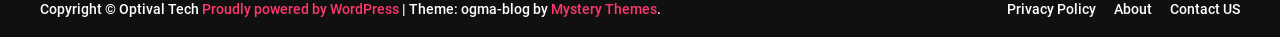What is the theme of the blog?
Deliver a detailed and extensive answer to the question.

The theme of the blog is mentioned in the StaticText element 'Theme: ogma-blog by' with bounding box coordinates [0.32, 0.016, 0.43, 0.448].